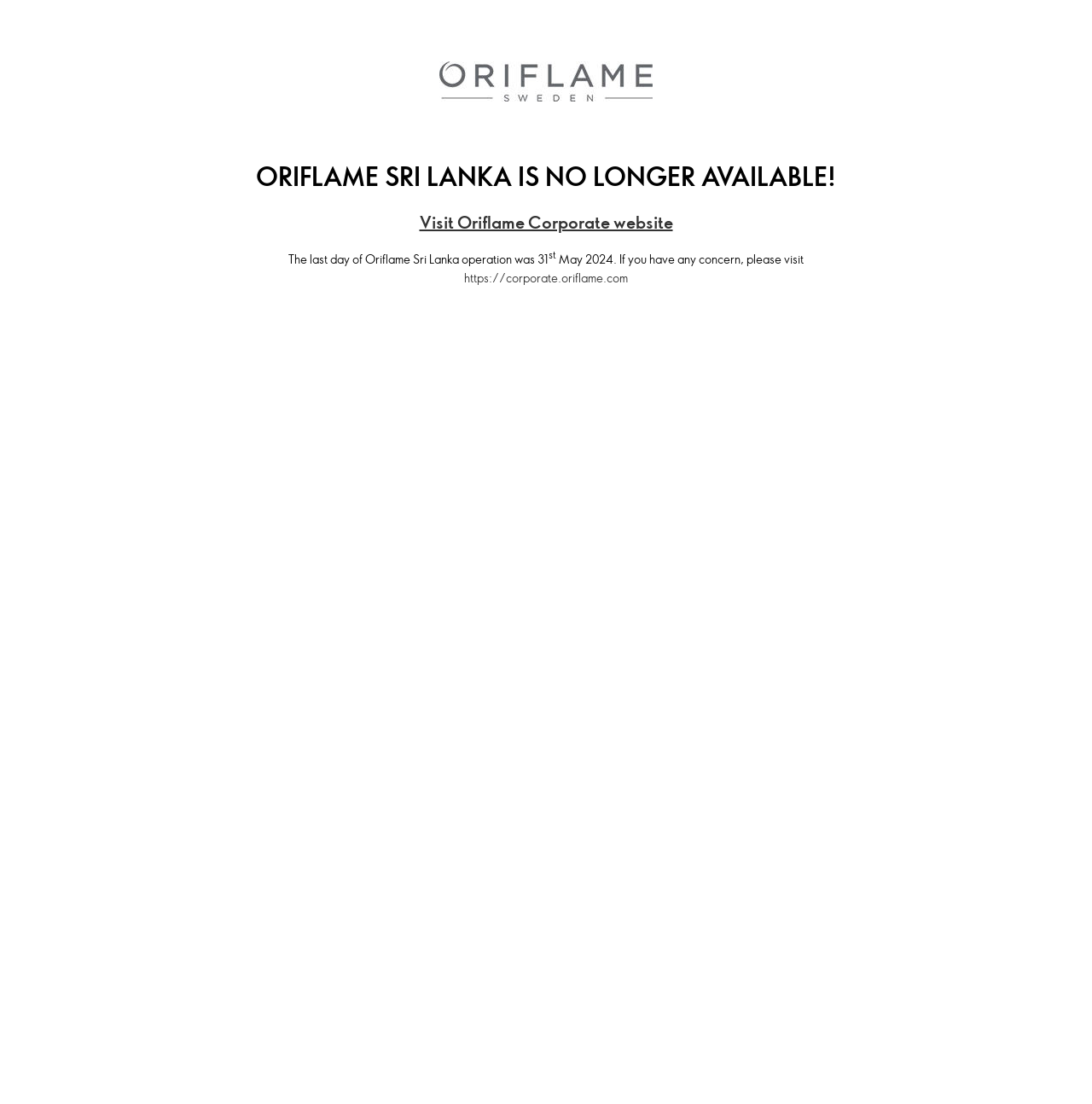When was the last day of Oriflame Sri Lanka operation?
Refer to the image and give a detailed answer to the query.

The StaticText 'The last day of Oriflame Sri Lanka operation was 31' and the superscript '' on the webpage indicate that the last day of Oriflame Sri Lanka operation was 31 May 2024.